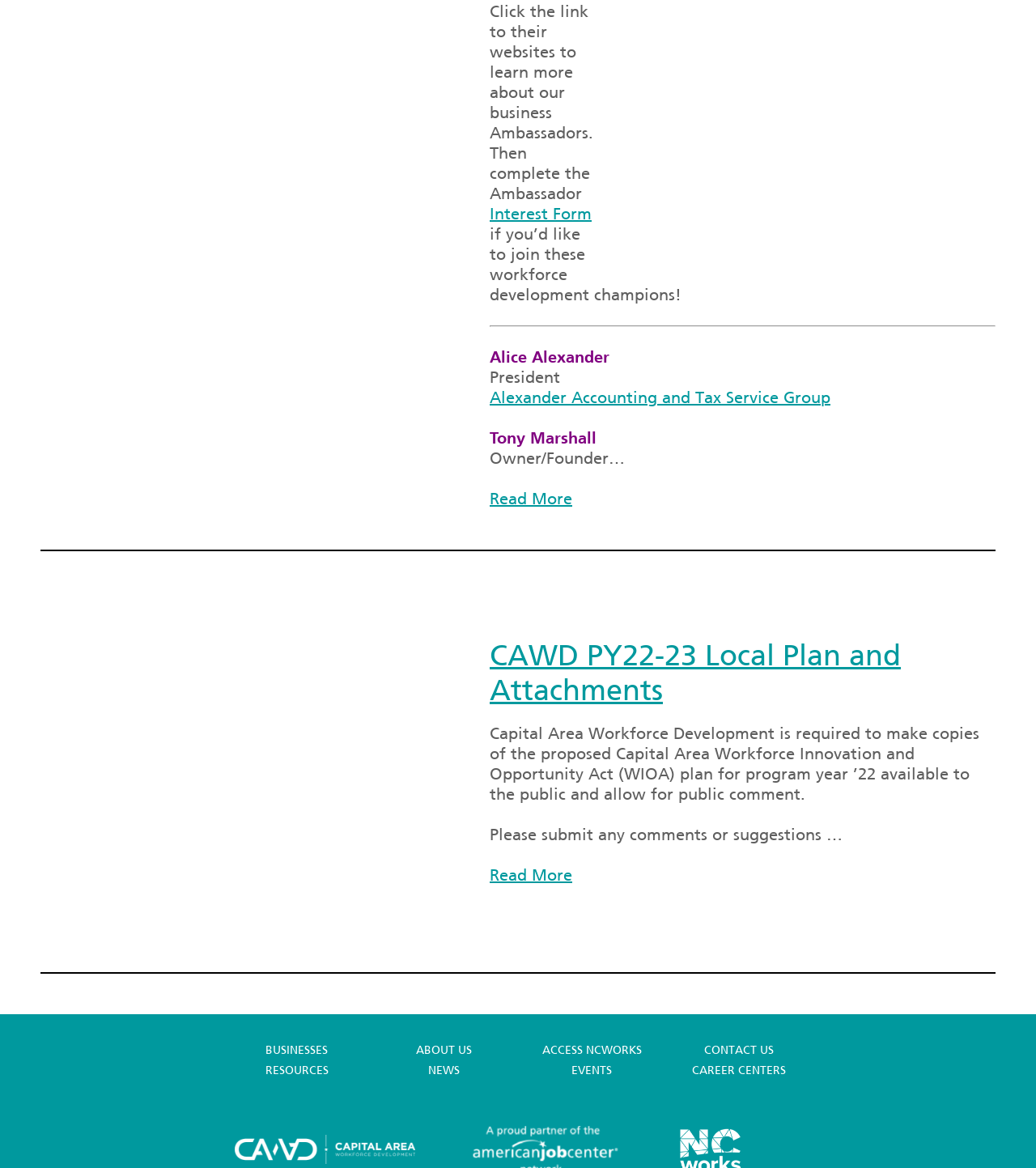Answer the question in a single word or phrase:
How many navigation links are at the bottom of the page?

7